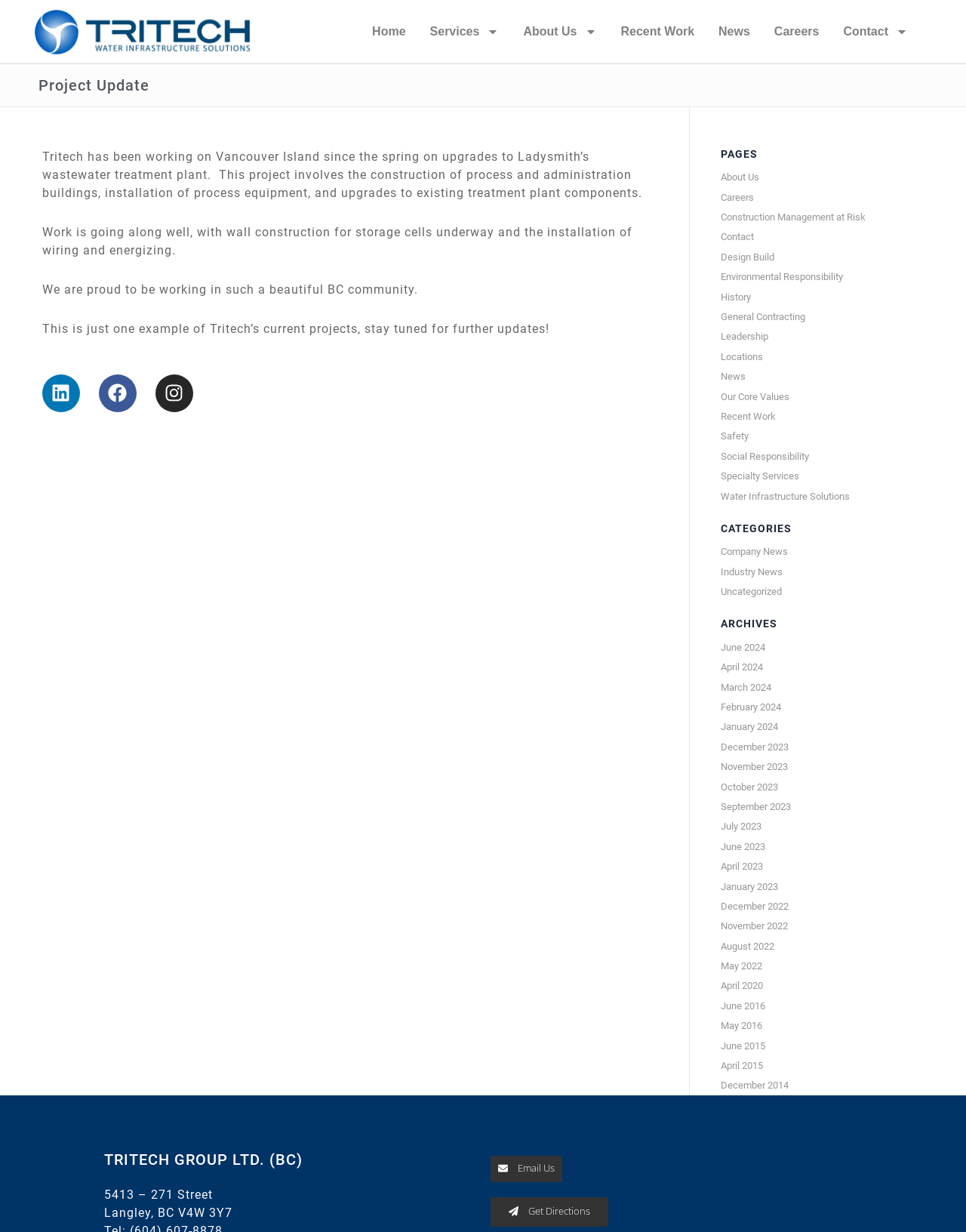What is the company name?
Based on the image, provide your answer in one word or phrase.

Tritech Group Ltd.